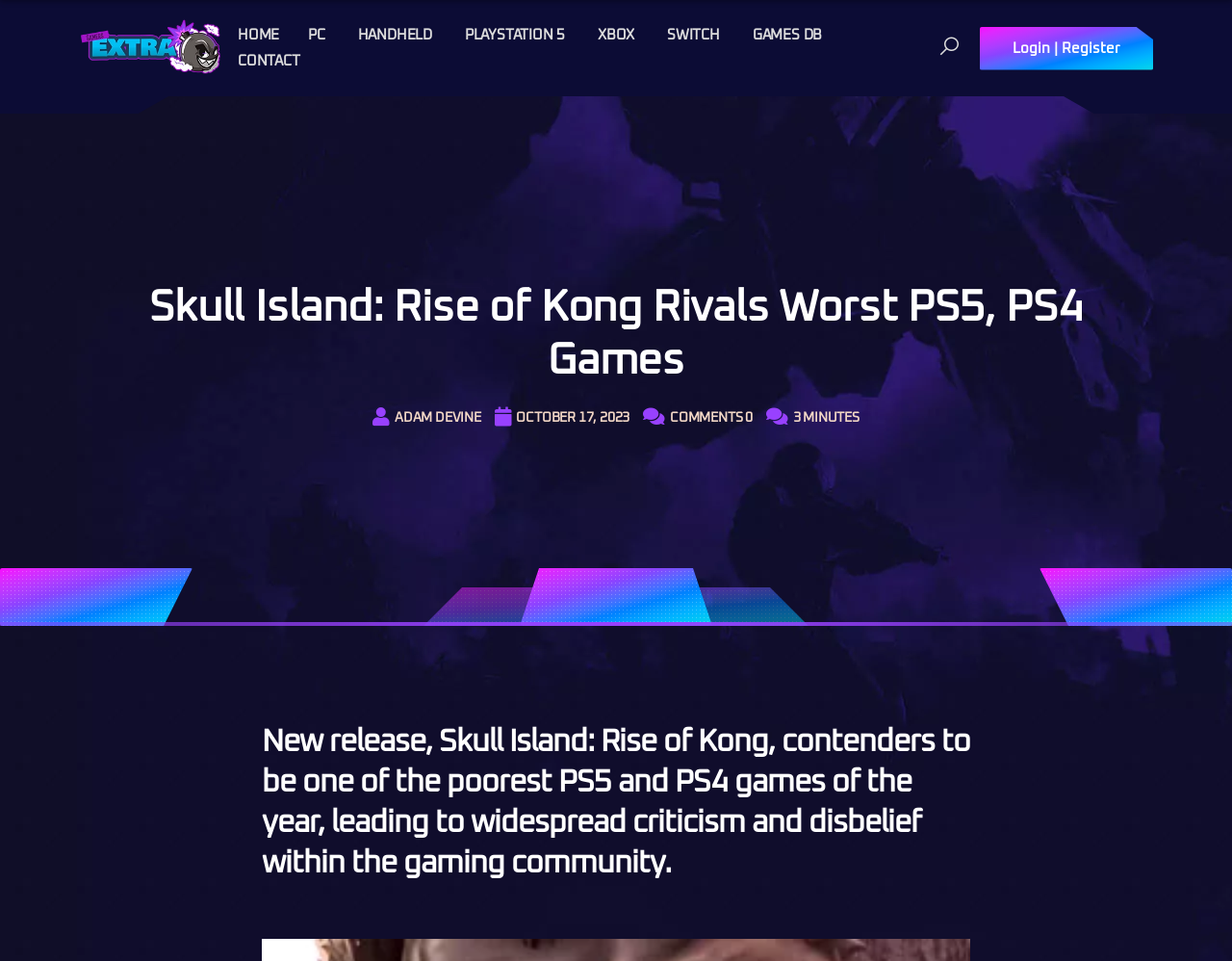What is the reading time of the article?
Please provide a detailed answer to the question.

I found the reading time information next to the author's name and publication date, which says '3 MINUTES'.